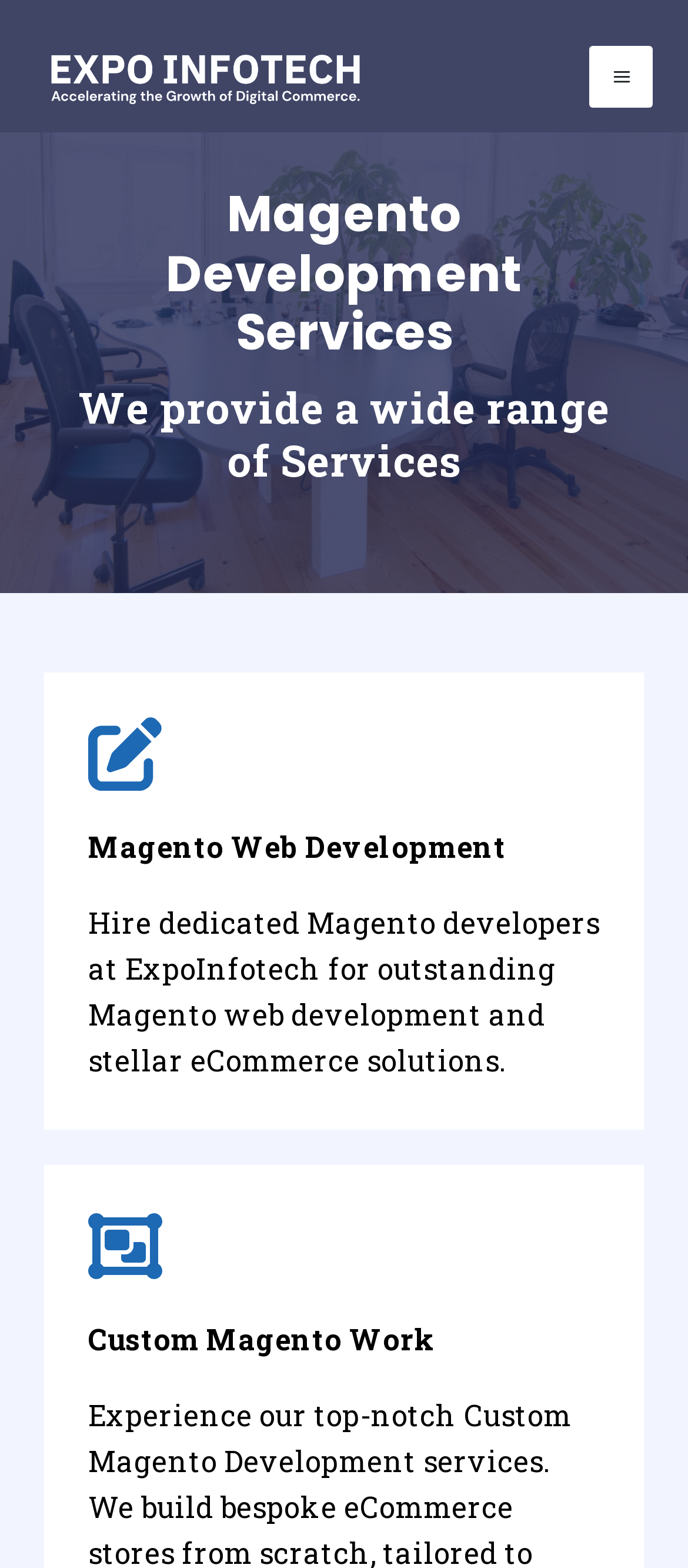Based on the provided description, "Main Menu", find the bounding box of the corresponding UI element in the screenshot.

[0.857, 0.029, 0.949, 0.069]